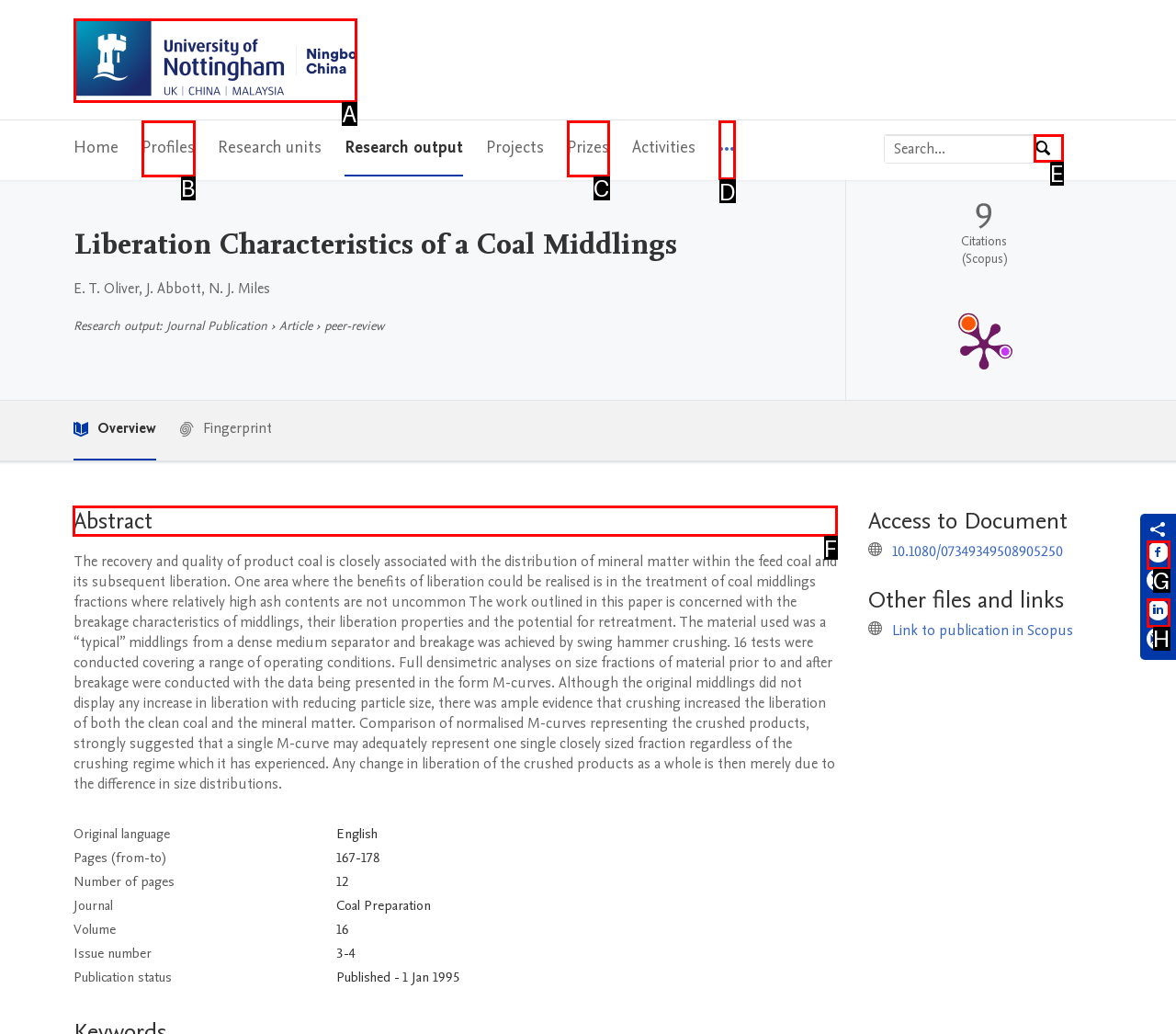Which option should be clicked to execute the following task: Read the abstract? Respond with the letter of the selected option.

F